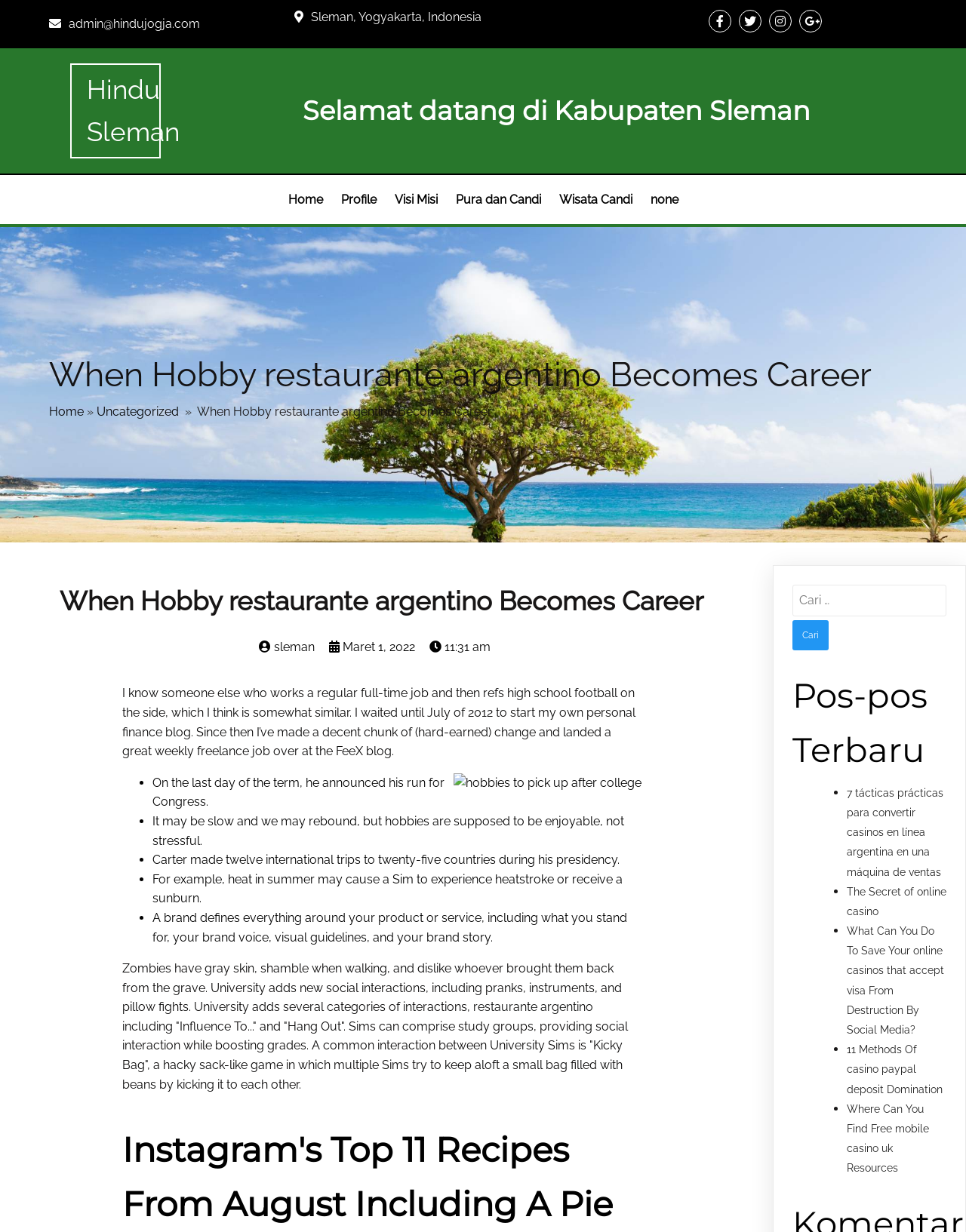Find the bounding box coordinates for the area that must be clicked to perform this action: "Read the 'When Hobby restaurante argentino Becomes Career' article".

[0.051, 0.288, 0.902, 0.32]